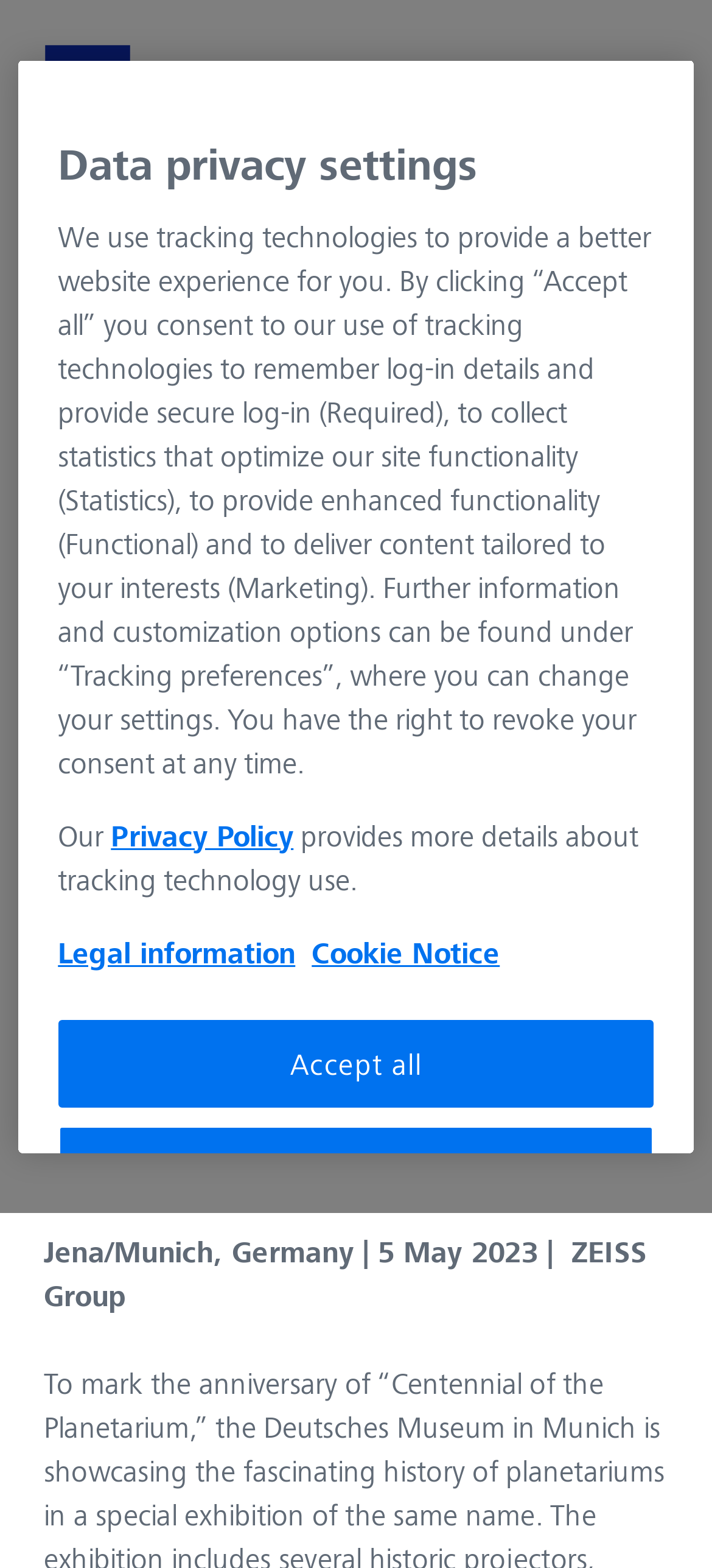Respond to the question below with a single word or phrase:
What is the date of the press release?

5 MAY 2023